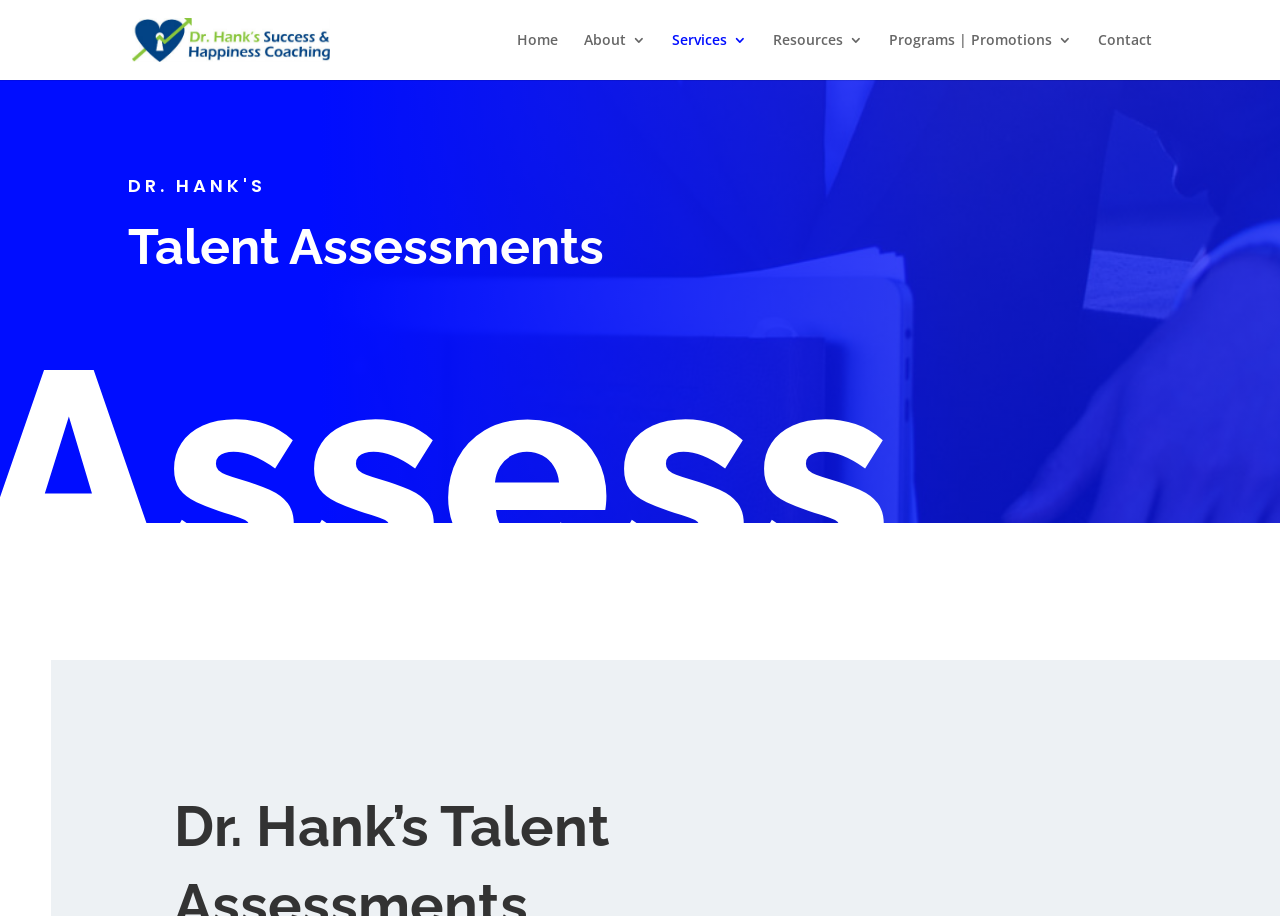Please determine the bounding box coordinates, formatted as (top-left x, top-left y, bottom-right x, bottom-right y), with all values as floating point numbers between 0 and 1. Identify the bounding box of the region described as: Home

[0.404, 0.036, 0.436, 0.087]